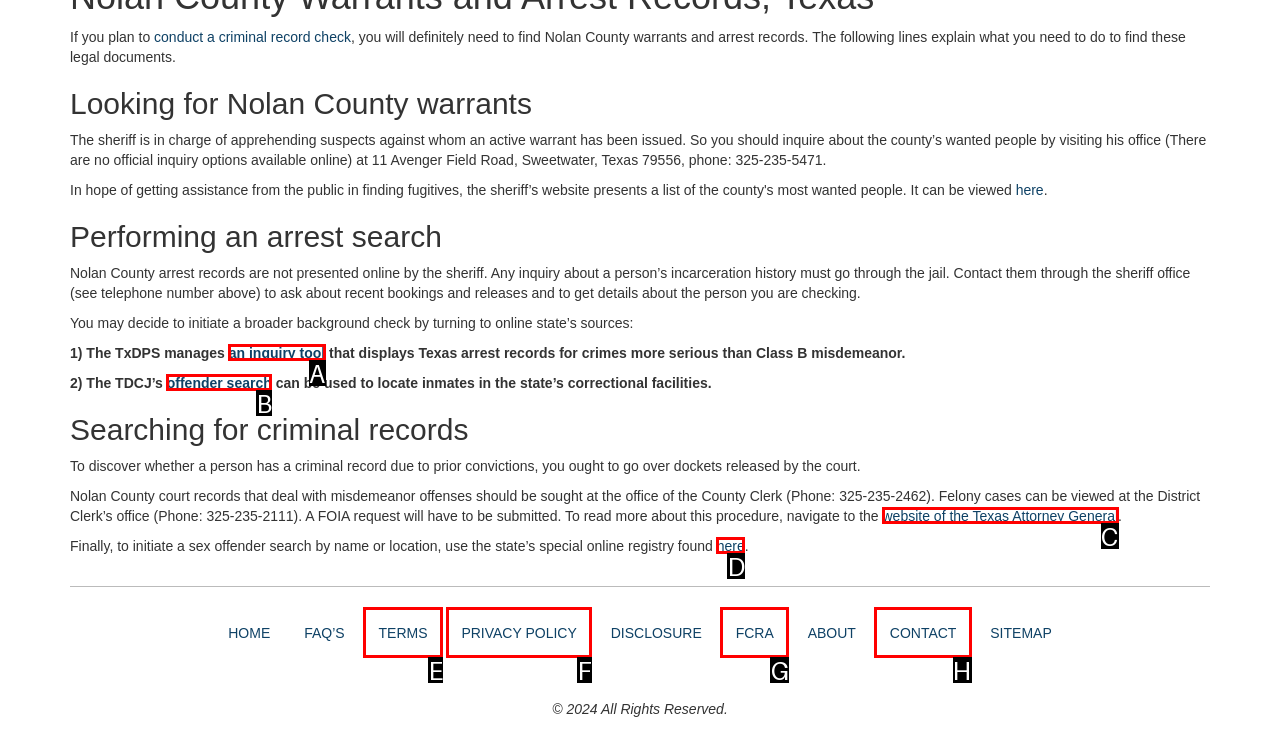Select the HTML element that matches the description: offender search. Provide the letter of the chosen option as your answer.

B